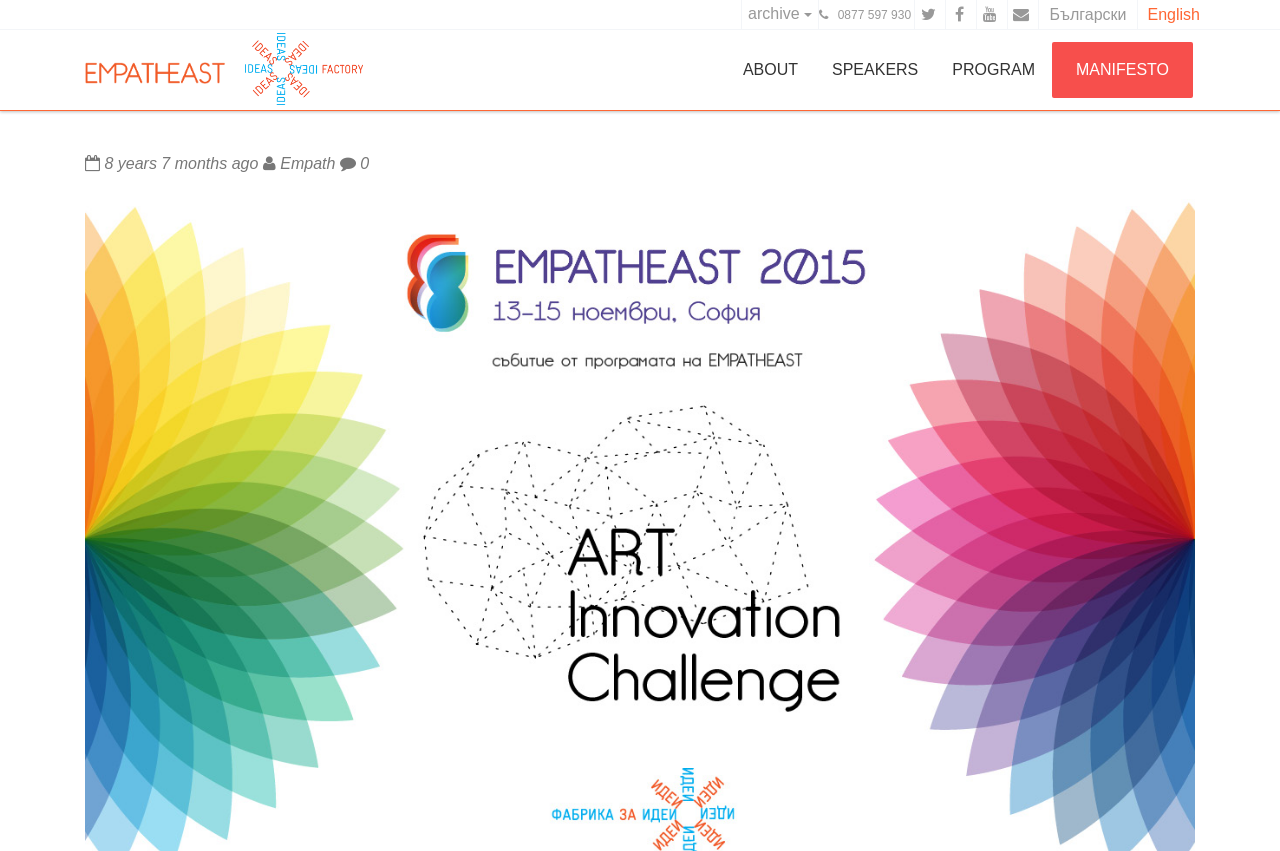Could you indicate the bounding box coordinates of the region to click in order to complete this instruction: "Switch to English language".

[0.889, 0.0, 0.945, 0.035]